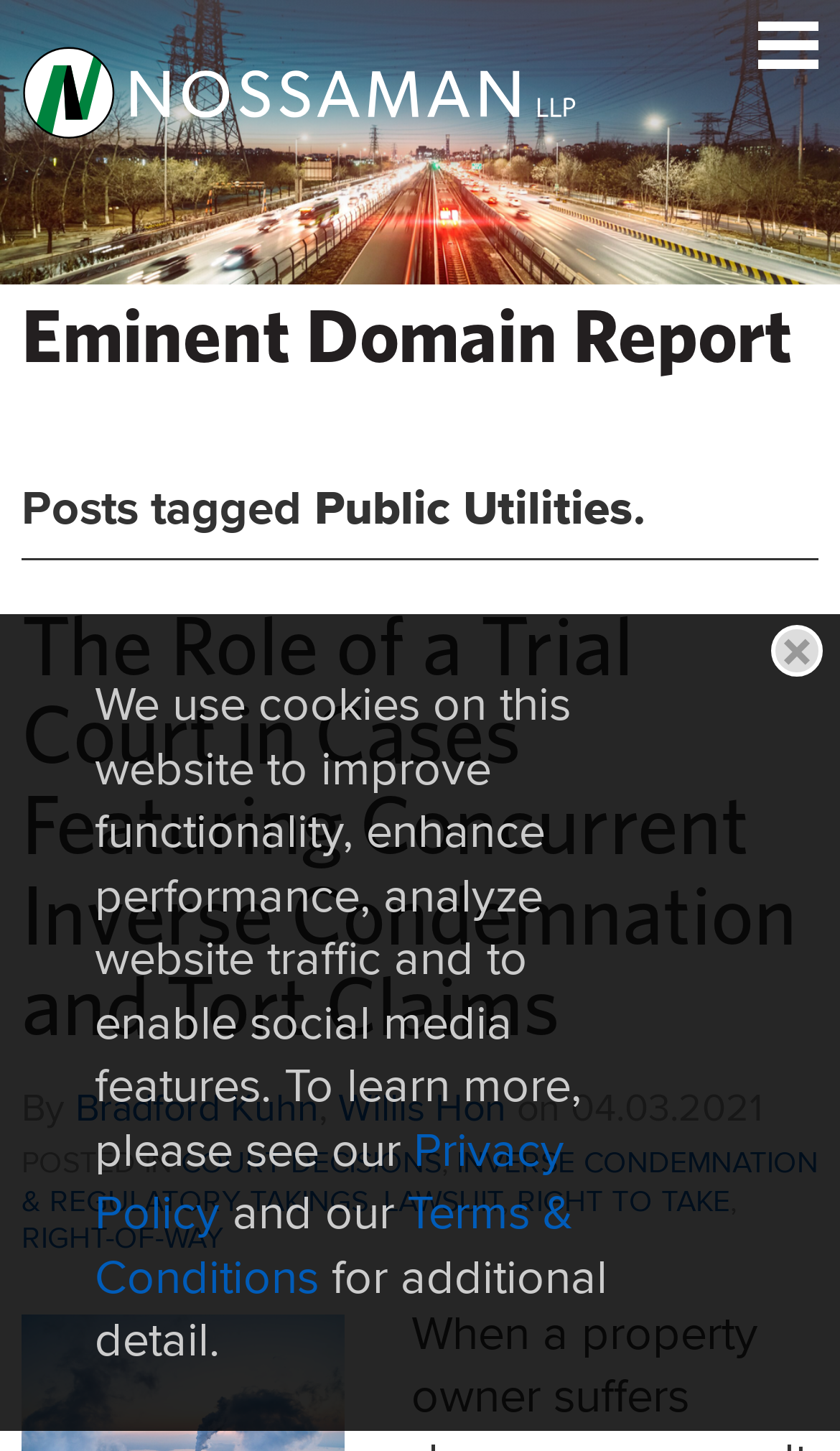What is the name of the law firm?
Using the screenshot, give a one-word or short phrase answer.

Nossaman LLP